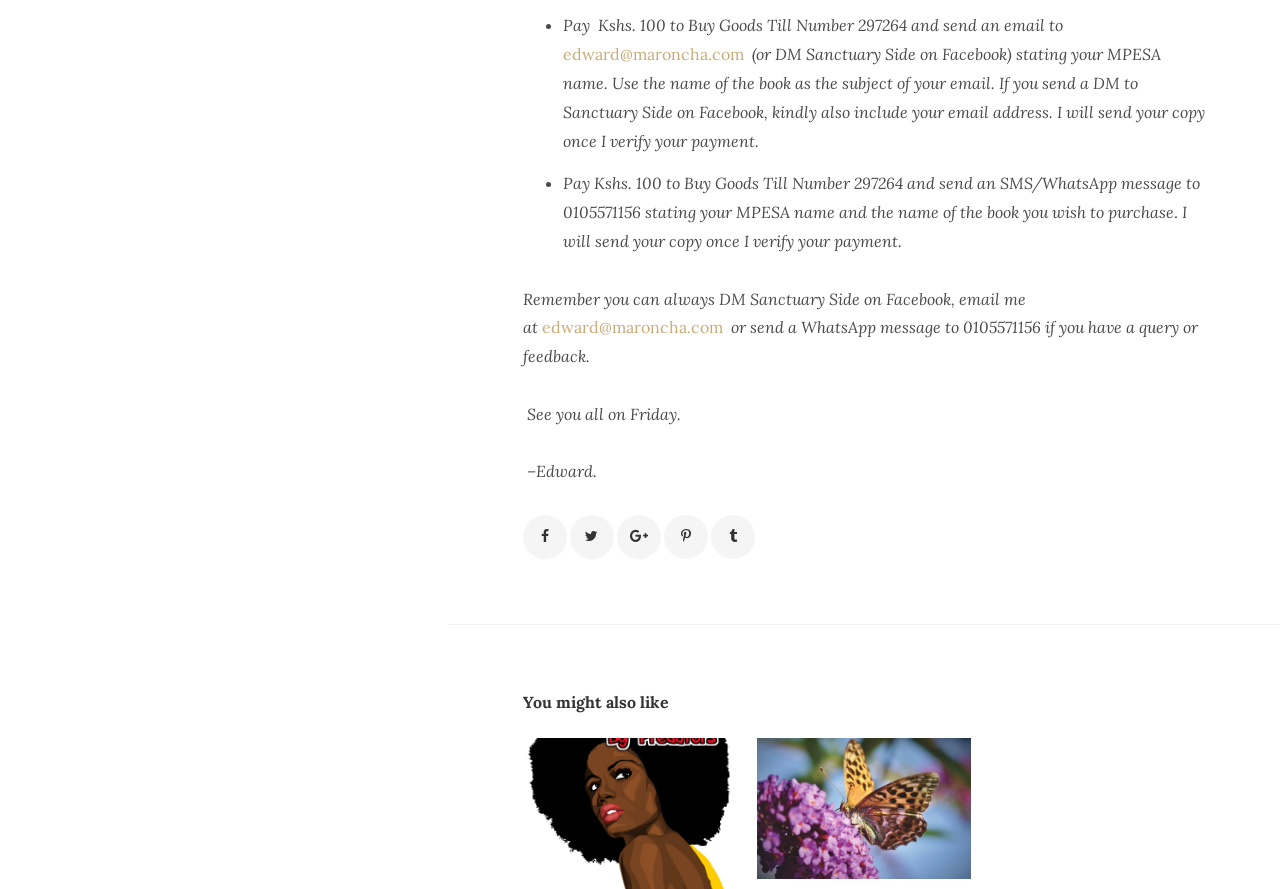Find the bounding box coordinates of the UI element according to this description: "edward@maroncha.com".

[0.423, 0.357, 0.565, 0.379]